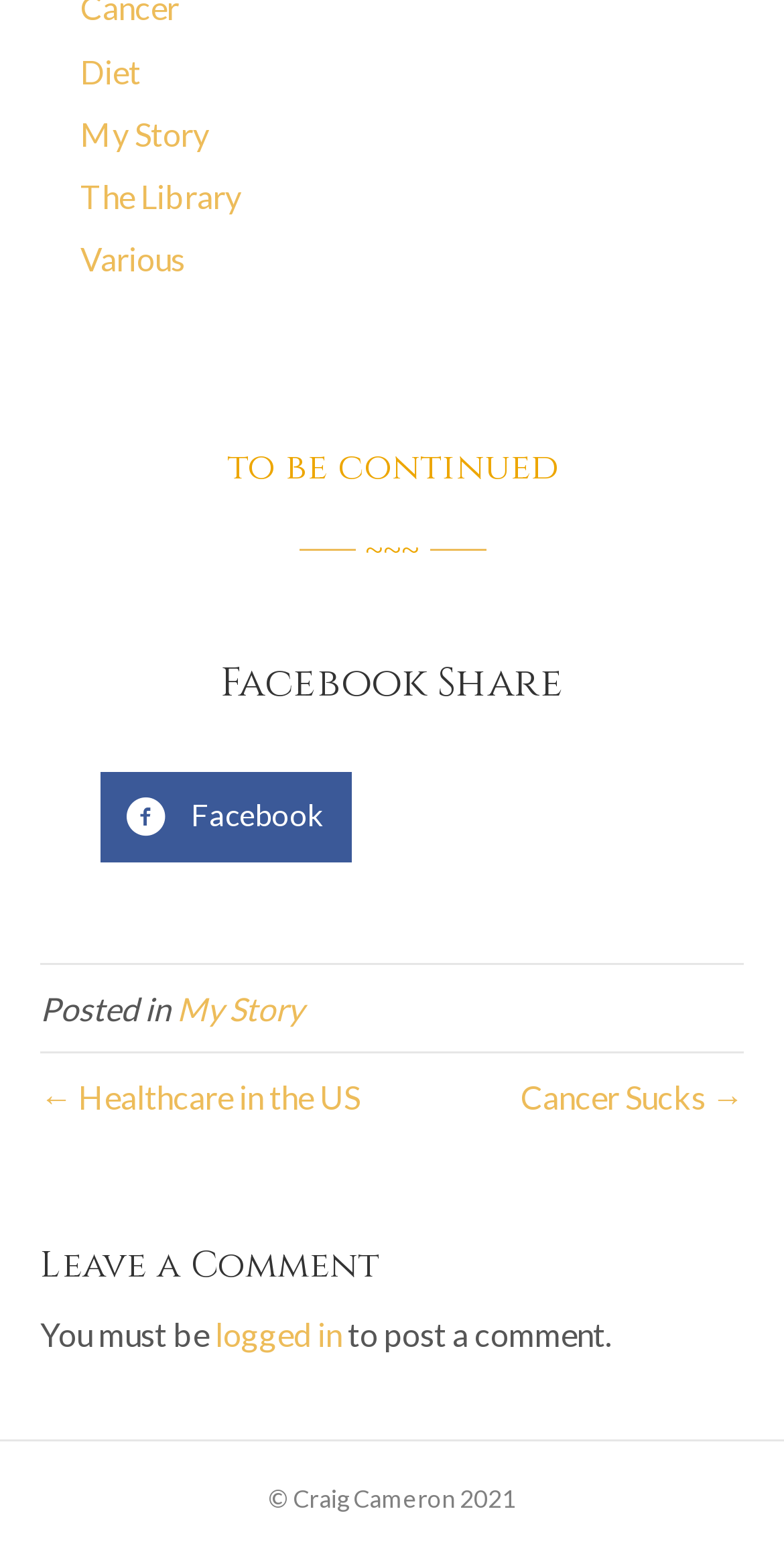What is the purpose of the link 'Facebook'?
Look at the image and answer the question with a single word or phrase.

Facebook Share